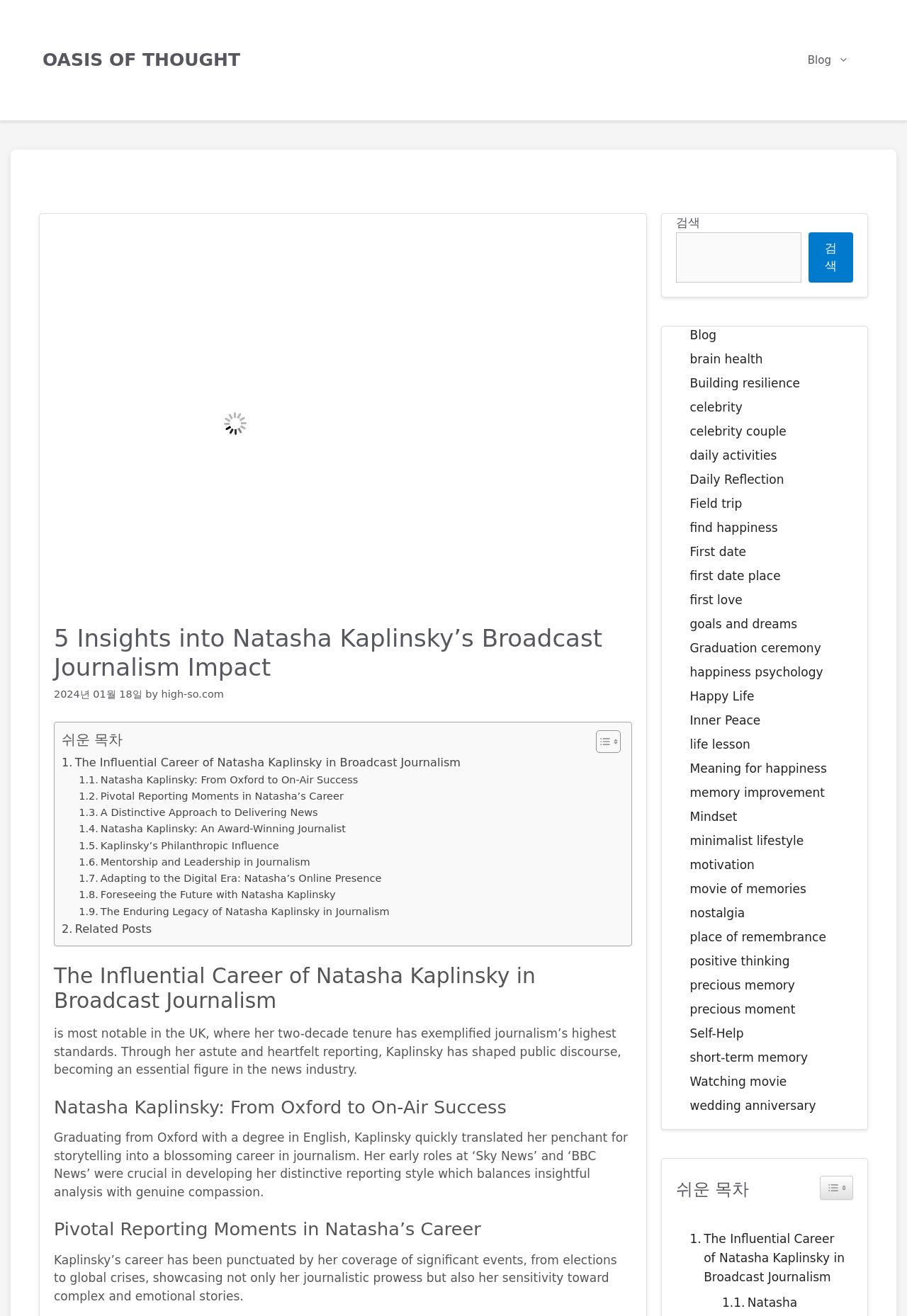Based on the element description: "Toggle Table of ContentToggle", identify the bounding box coordinates for this UI element. The coordinates must be four float numbers between 0 and 1, listed as [left, top, right, bottom].

[0.904, 0.893, 0.941, 0.912]